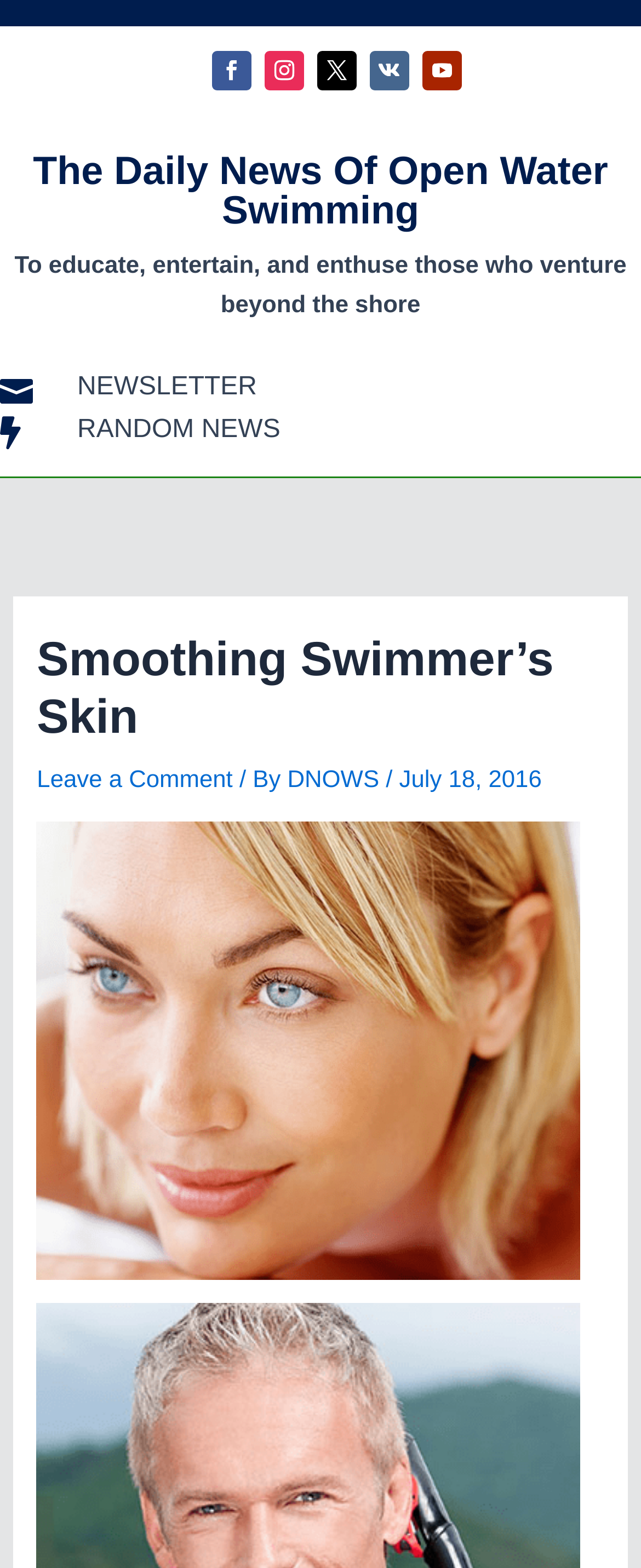Indicate the bounding box coordinates of the clickable region to achieve the following instruction: "Click the image."

[0.058, 0.524, 0.905, 0.816]